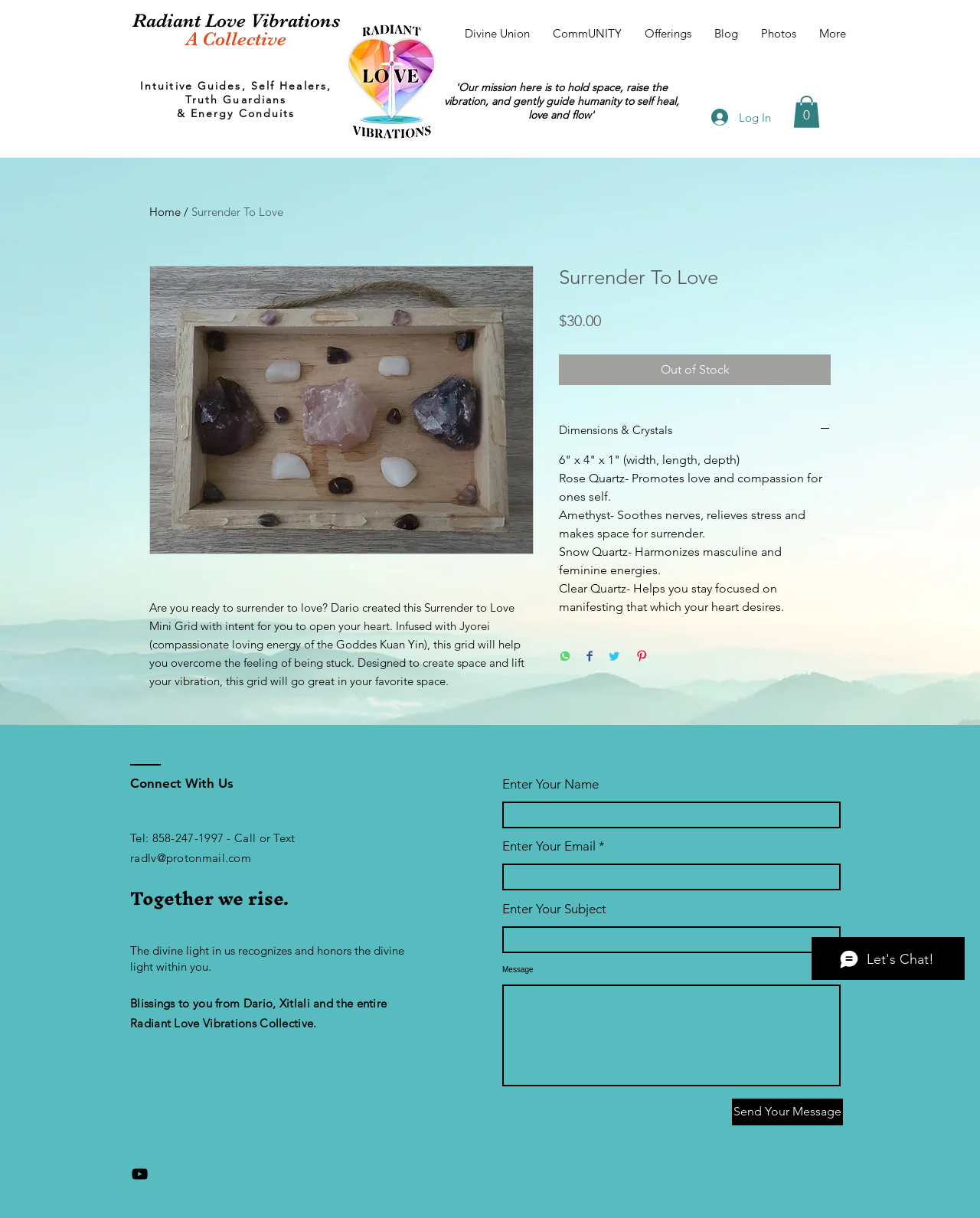Extract the bounding box coordinates for the UI element described by the text: "Divine Union". The coordinates should be in the form of [left, top, right, bottom] with values between 0 and 1.

[0.462, 0.012, 0.552, 0.043]